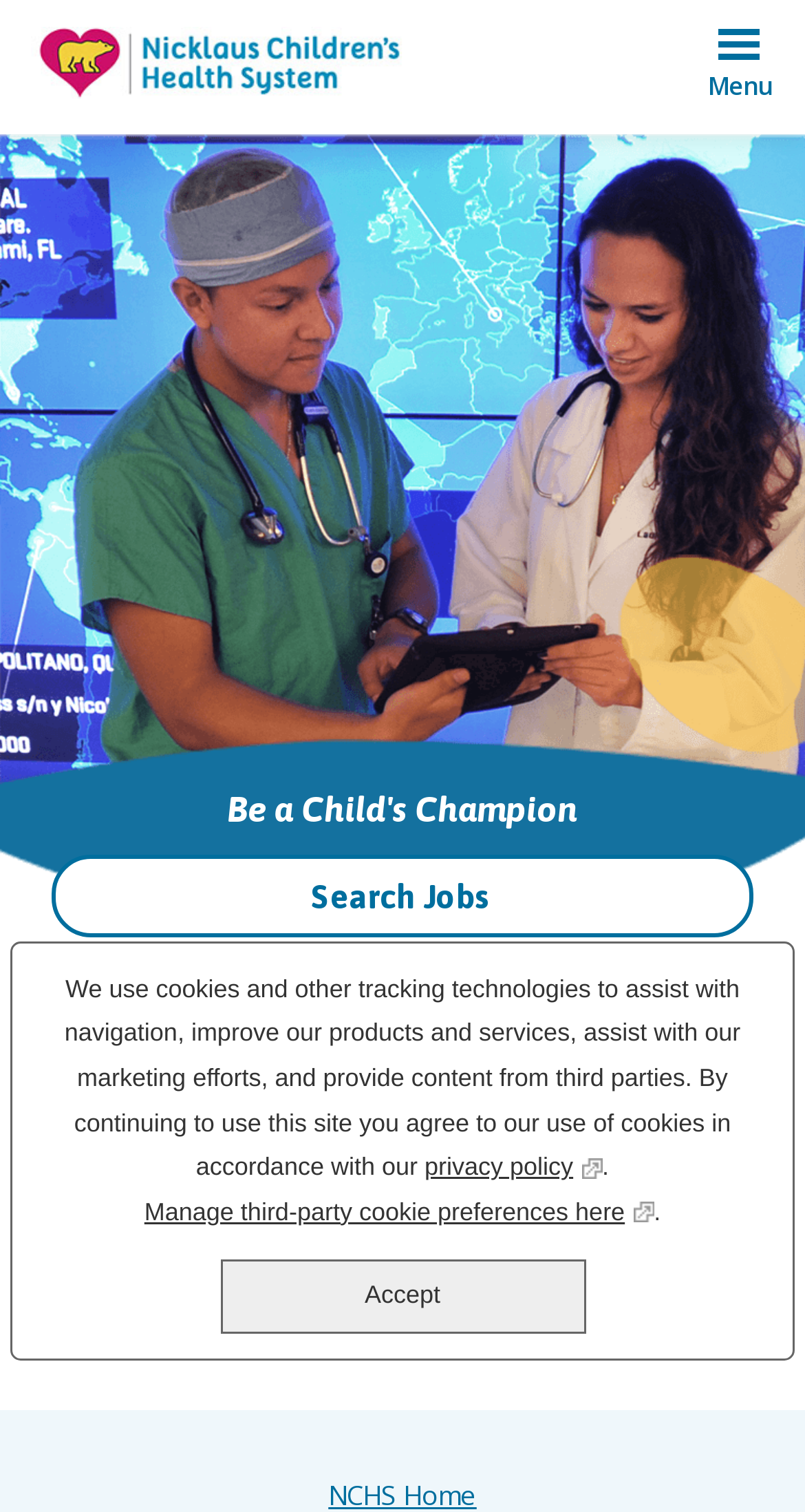Explain the webpage's layout and main content in detail.

The webpage appears to be an error page for a job search, with a title "Custom Job Error". At the top left, there is a link to "Nicklaus Children's Health System" accompanied by an image with the same name. On the top right, there is a button labeled "Menu" that is not expanded.

The main content of the page is divided into two sections. The top section contains a search bar with a link to "Search Jobs" on the right side. Below the search bar, there is a heading that reads "Job Not Found". 

Under the heading, there is a paragraph of text apologizing for the job post no longer existing and suggesting that the user might be interested in other jobs. Below this text, there is a link to "Search jobs".

At the bottom of the page, there is a cookie notice dialog that is not modal. The dialog contains a paragraph of text explaining the use of cookies and tracking technologies on the site. There are two links within the text, one to the "privacy policy" and another to manage third-party cookie preferences. Below the text, there is an "Accept" button.